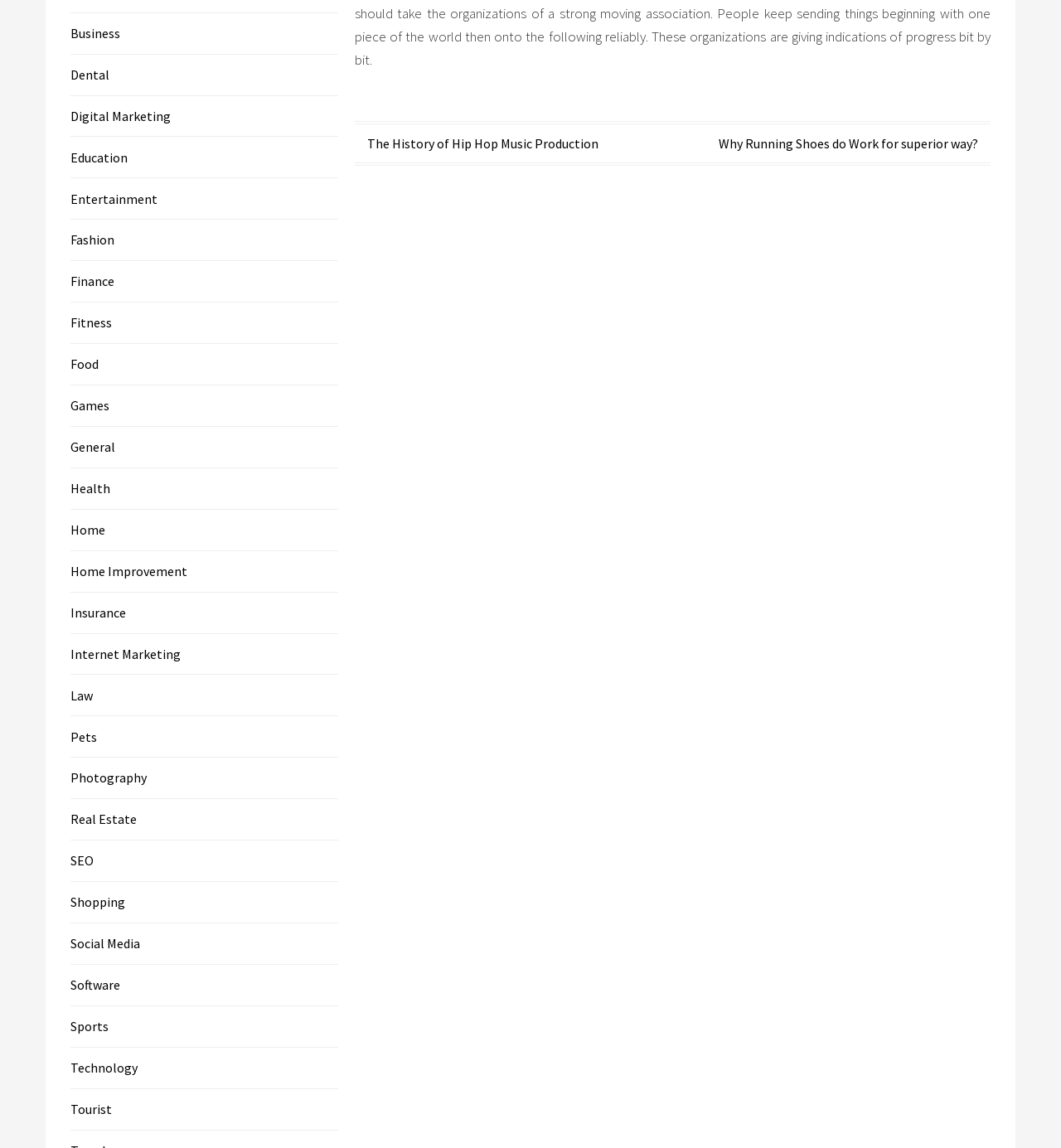Look at the image and write a detailed answer to the question: 
What is the category of 'The History of Hip Hop Music Production'?

The category of 'The History of Hip Hop Music Production' can be determined by looking at the navigation element 'Posts' which contains the link 'The History of Hip Hop Music Production'.